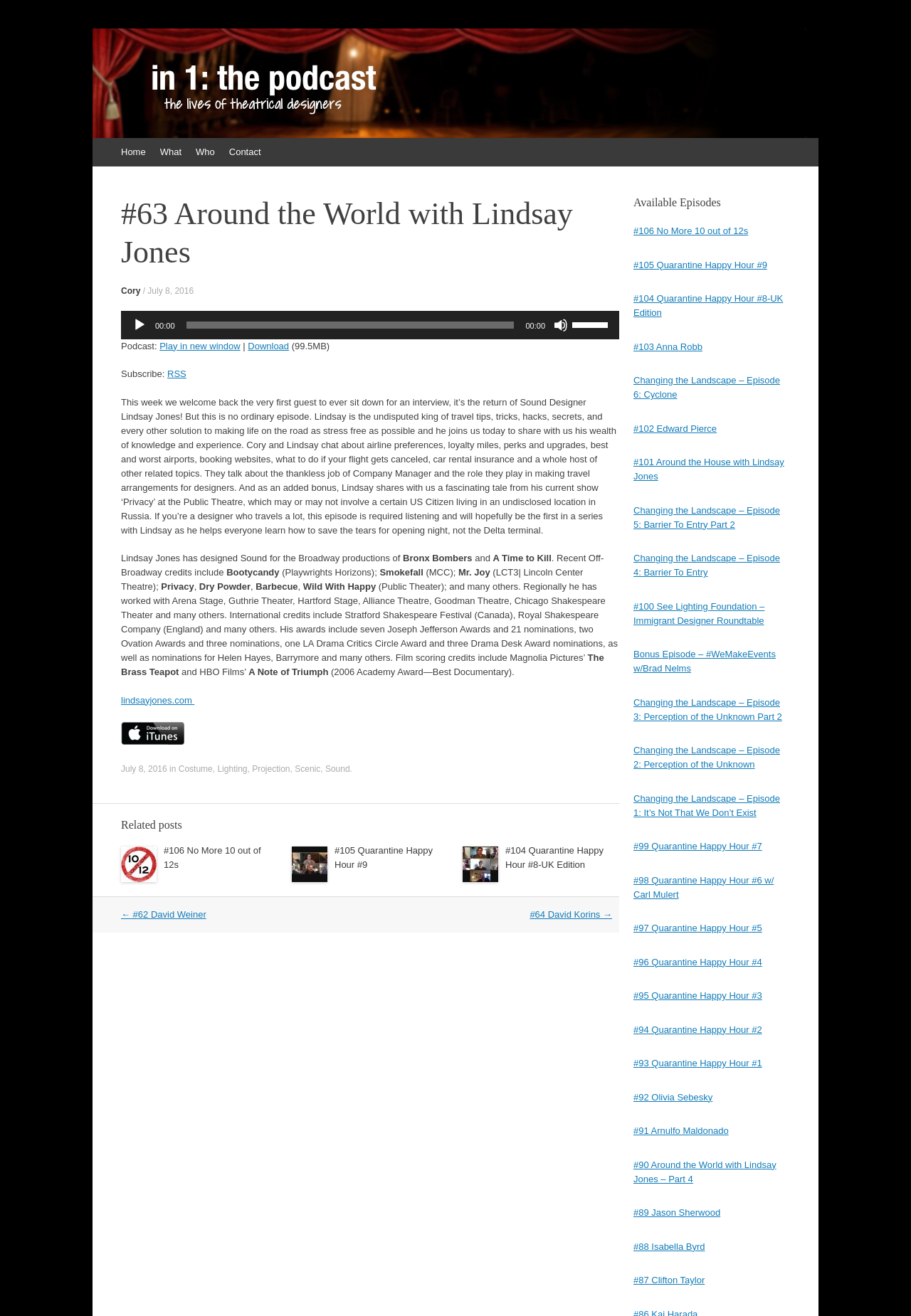Explain the webpage's layout and main content in detail.

This webpage is a podcast episode page, titled "#63 Around the World with Lindsay Jones". At the top, there is a heading with the podcast title and a link to the podcast. Below that, there are several links to navigate to different sections of the website, including "Home", "What", "Who", and "Contact".

The main content of the page is an article about the podcast episode. It starts with a heading that displays the episode title and a link to the episode. Below that, there is an audio player with controls to play, pause, and adjust the volume. There are also links to play the episode in a new window, download it, and subscribe to the podcast via RSS.

The article then describes the episode, which features an interview with Sound Designer Lindsay Jones. The text summarizes the topics discussed in the episode, including travel tips, airline preferences, and the role of Company Managers in making travel arrangements for designers. It also mentions that Lindsay shares a story from his current show "Privacy" at the Public Theatre.

Following the episode description, there is a section about Lindsay Jones' background, listing his credits in sound design for various Broadway and Off-Broadway productions, as well as his awards and nominations.

At the bottom of the page, there is a footer section with links to other podcast episodes, categorized by date. There are also links to related posts, including three articles with headings "#106 No More 10 out of 12s", "#105 Quarantine Happy Hour #9", and "#104 Quarantine Happy Hour #8-UK Edition".